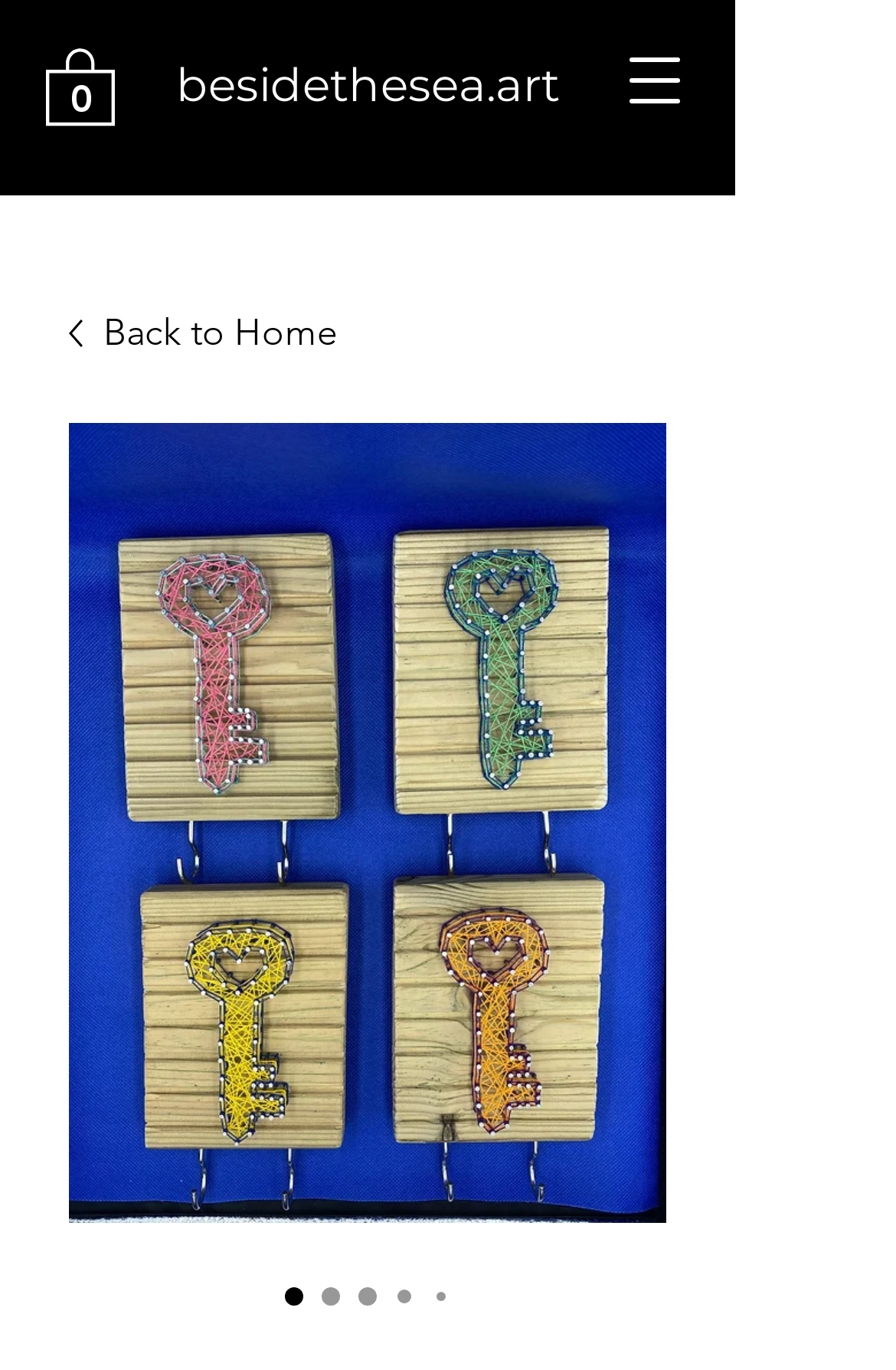Provide the bounding box coordinates for the UI element that is described by this text: "parent_node: 0 aria-label="Open navigation menu"". The coordinates should be in the form of four float numbers between 0 and 1: [left, top, right, bottom].

[0.679, 0.025, 0.782, 0.092]